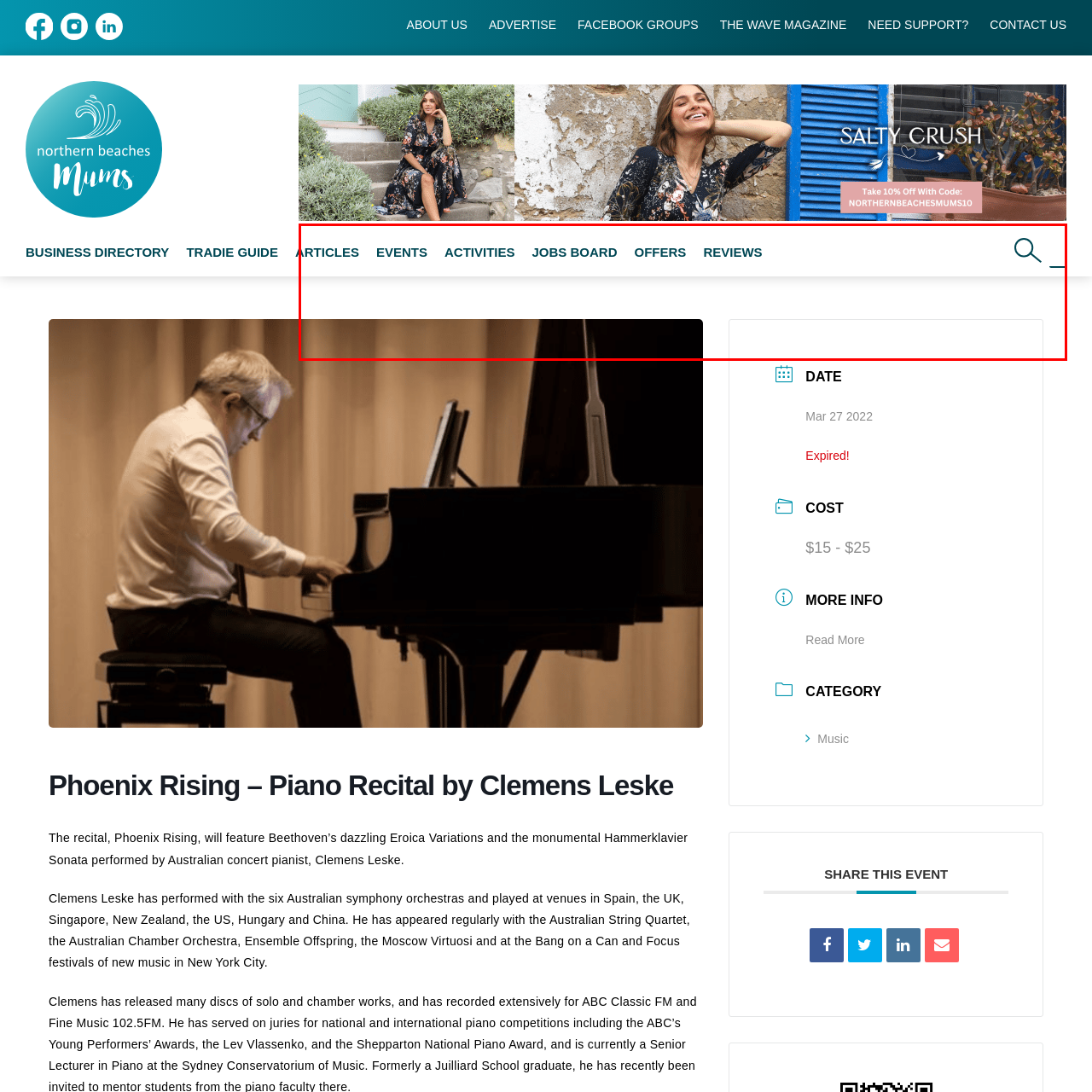What is the date of the event?
Examine the image outlined by the red bounding box and answer the question with as much detail as possible.

The answer can be obtained by reading the caption, which provides the date of the event as March 27, 2022.